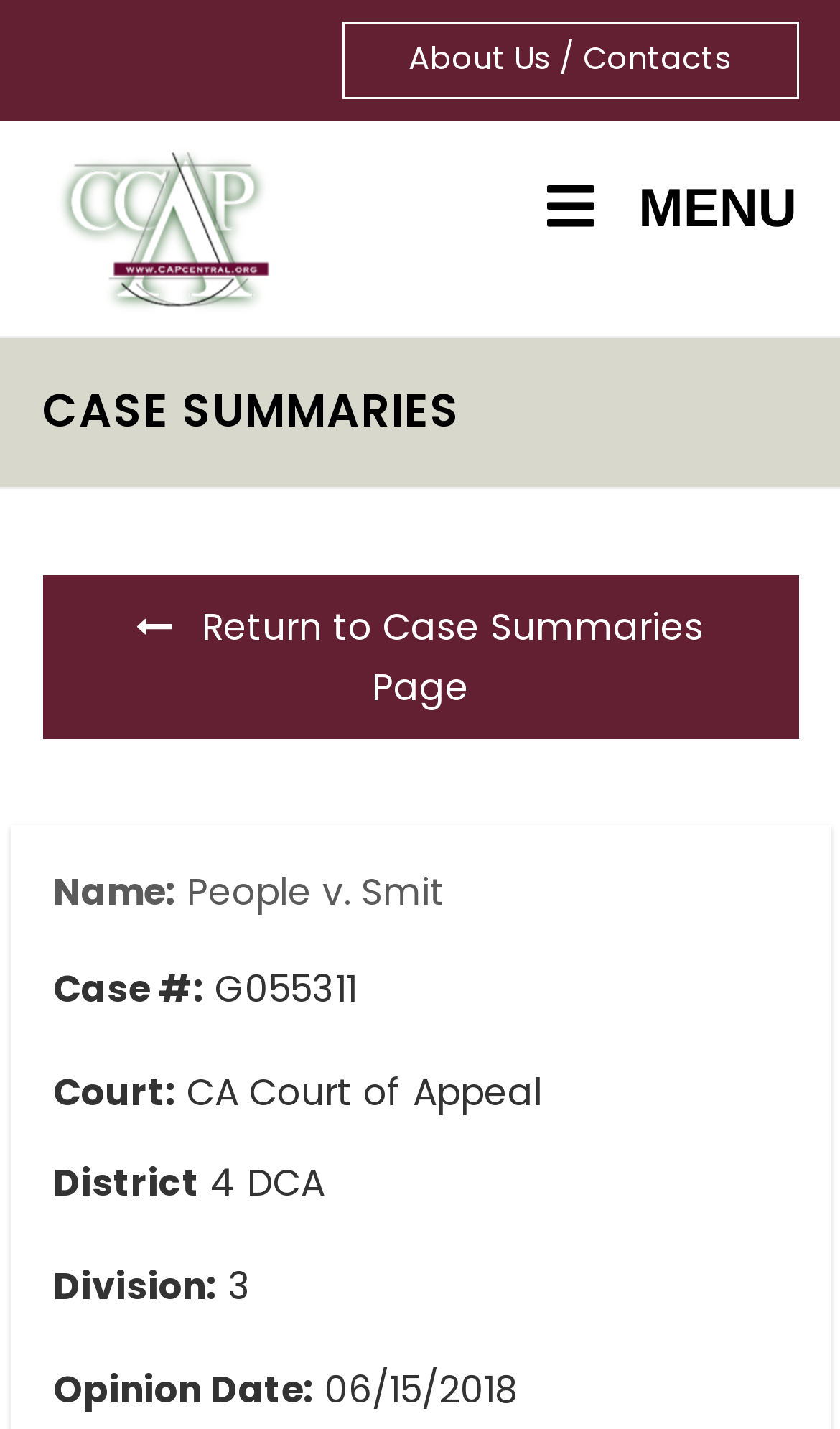Given the element description About Us / Contacts, identify the bounding box coordinates for the UI element on the webpage screenshot. The format should be (top-left x, top-left y, bottom-right x, bottom-right y), with values between 0 and 1.

[0.406, 0.015, 0.95, 0.069]